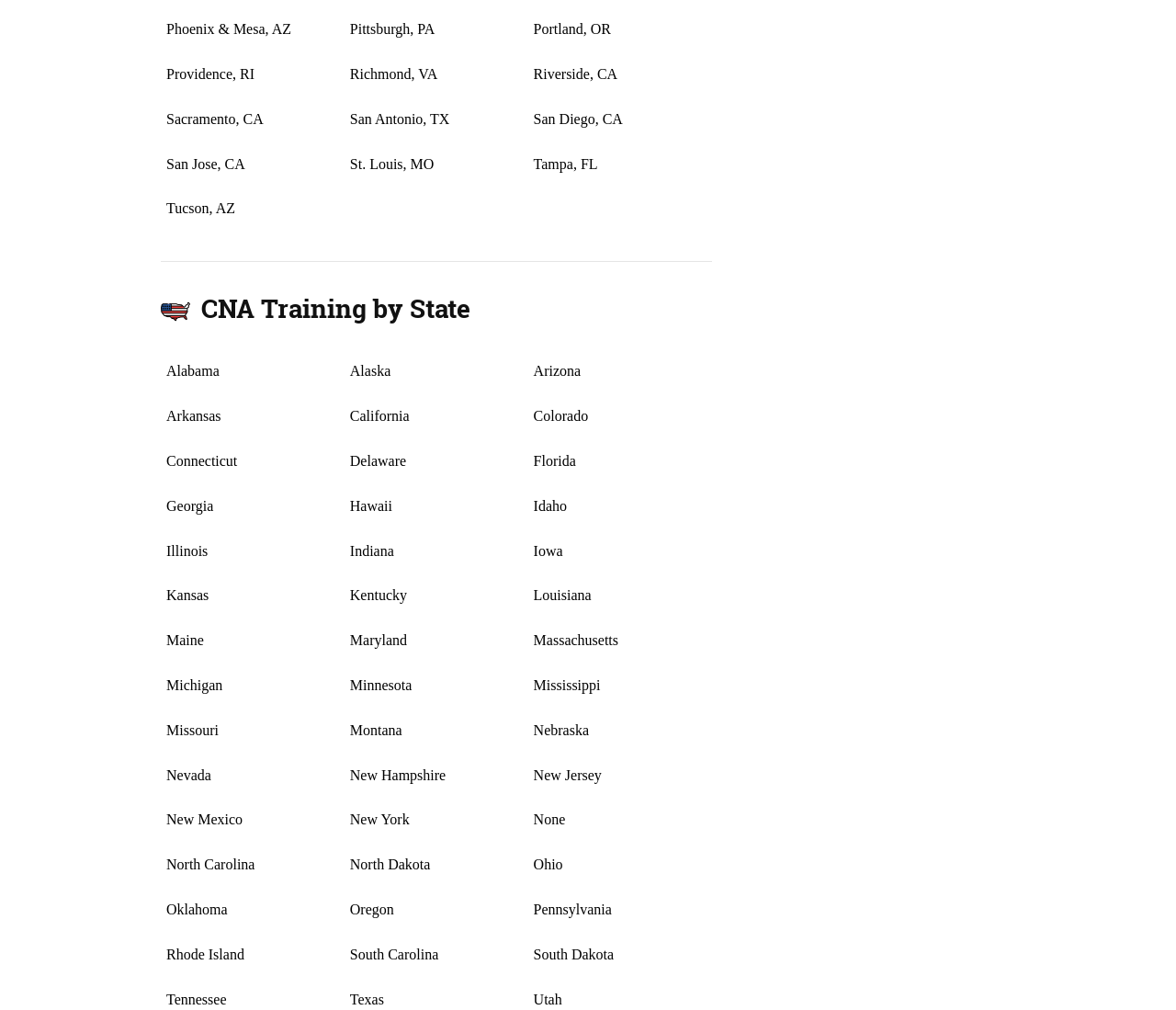What is the title of the webpage?
Could you give a comprehensive explanation in response to this question?

The title of the webpage is 'USA CNA Training by State' which is indicated by the heading element with the text 'USA CNA Training by State'.